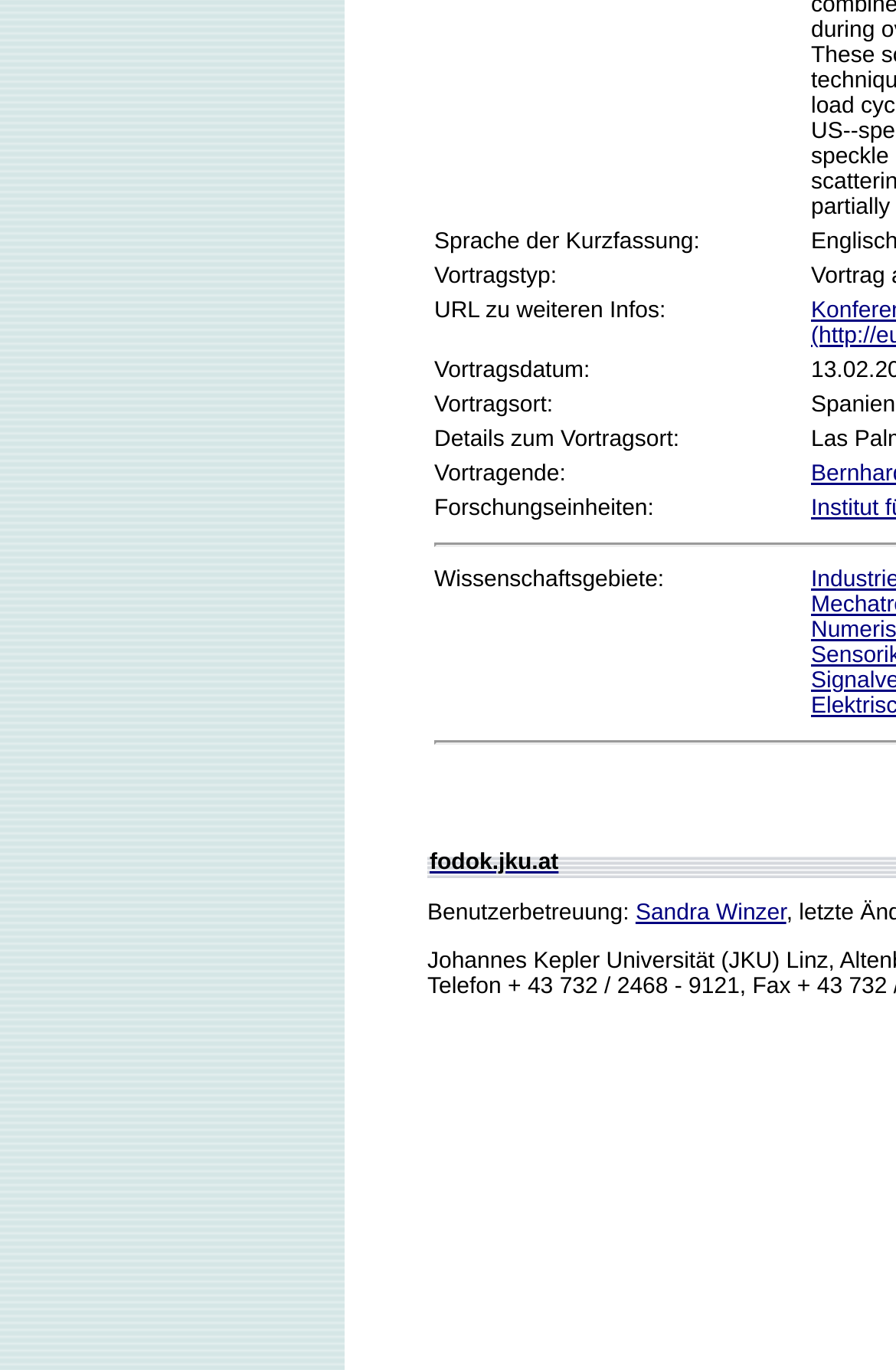Given the element description, predict the bounding box coordinates in the format (top-left x, top-left y, bottom-right x, bottom-right y). Make sure all values are between 0 and 1. Here is the element description: fodok.jku.at

[0.479, 0.62, 0.623, 0.639]